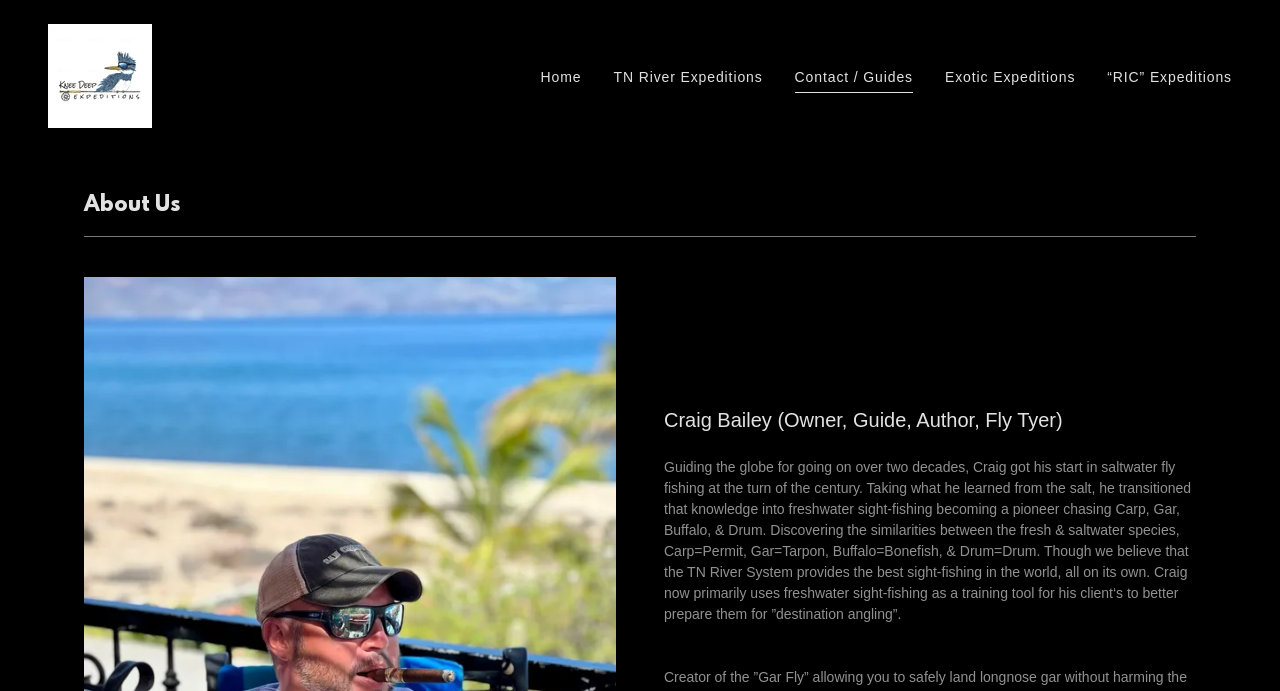Observe the image and answer the following question in detail: What type of fishing did Craig start with?

I found the answer by reading the StaticText that describes Craig's background. It says 'Guiding the globe for going on over two decades, Craig got his start in saltwater fly fishing at the turn of the century.' This indicates that Craig started with saltwater fly fishing.